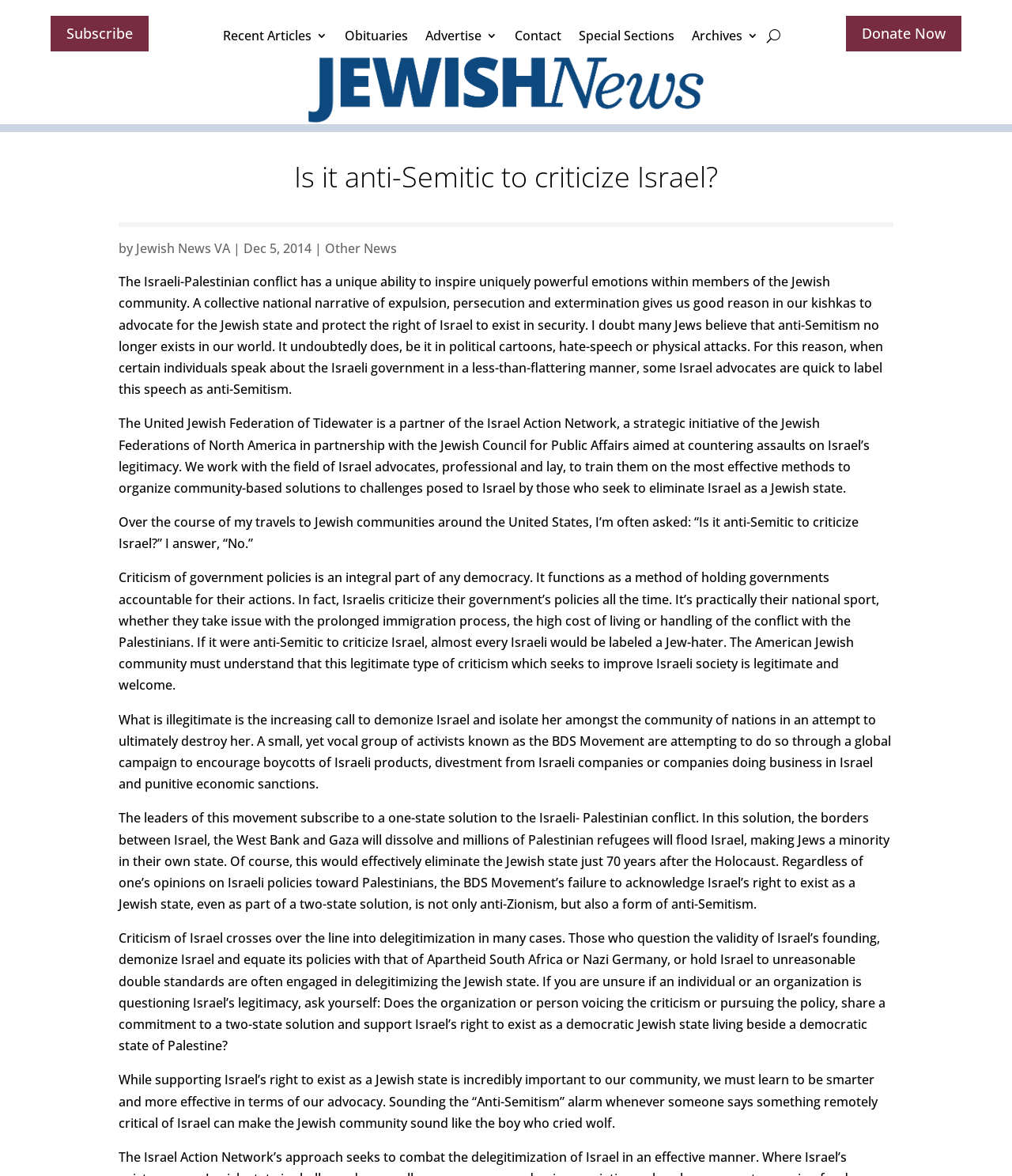Can you specify the bounding box coordinates for the region that should be clicked to fulfill this instruction: "Subscribe to the newsletter".

None